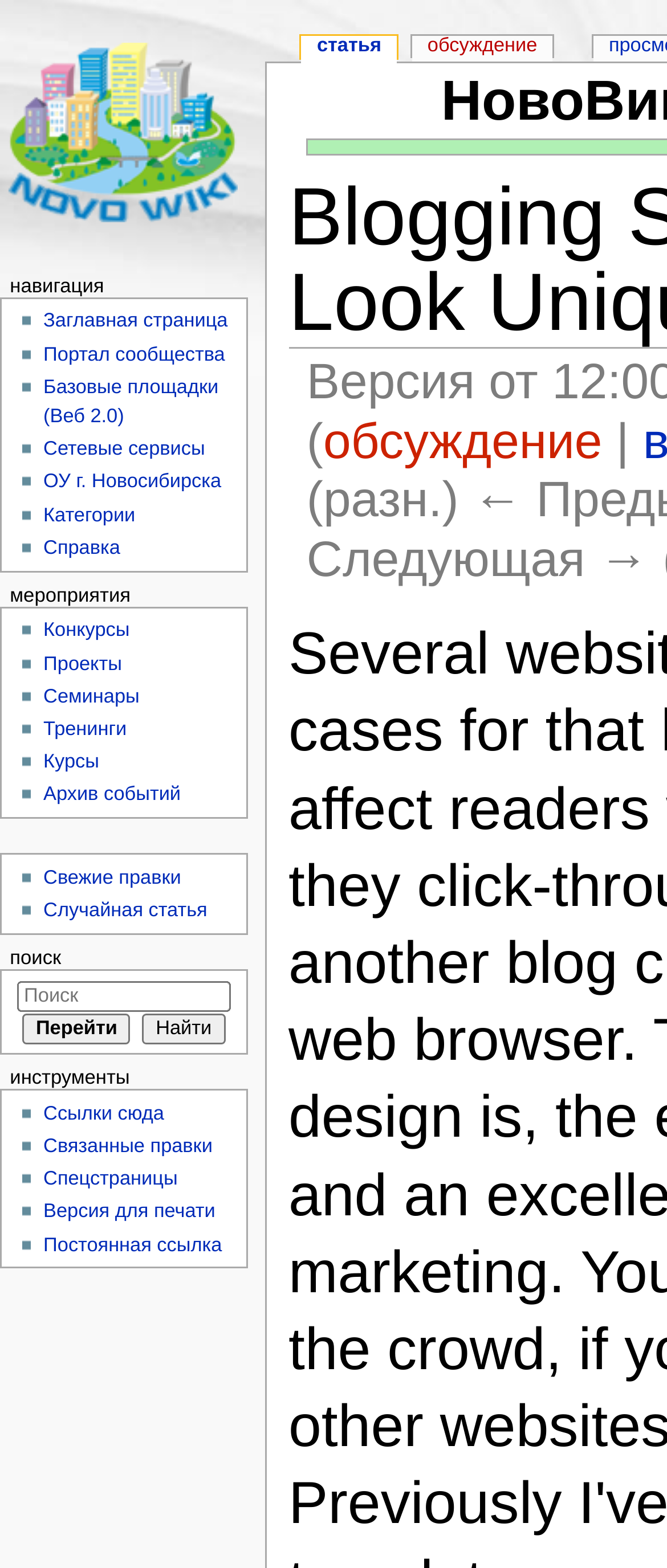Please find the bounding box coordinates of the section that needs to be clicked to achieve this instruction: "view special pages".

[0.065, 0.746, 0.266, 0.759]